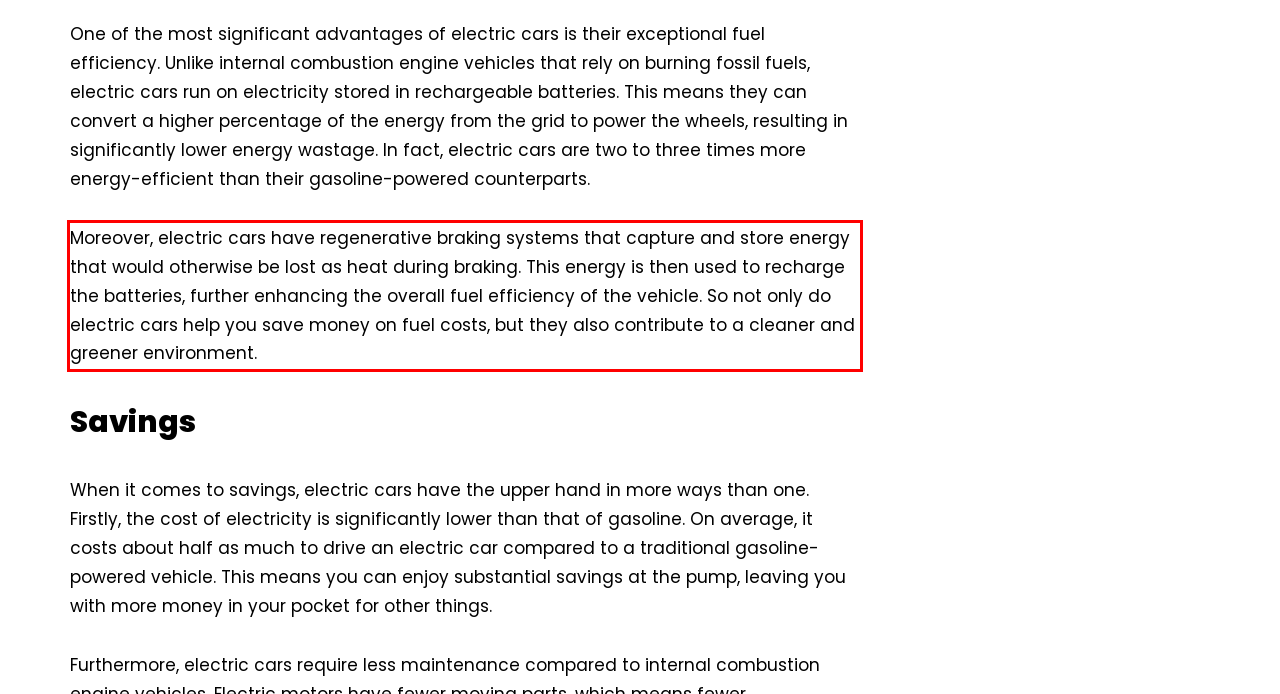You have a screenshot of a webpage with a red bounding box. Use OCR to generate the text contained within this red rectangle.

Moreover, electric cars have regenerative braking systems that capture and store energy that would otherwise be lost as heat during braking. This energy is then used to recharge the batteries, further enhancing the overall fuel efficiency of the vehicle. So not only do electric cars help you save money on fuel costs, but they also contribute to a cleaner and greener environment.